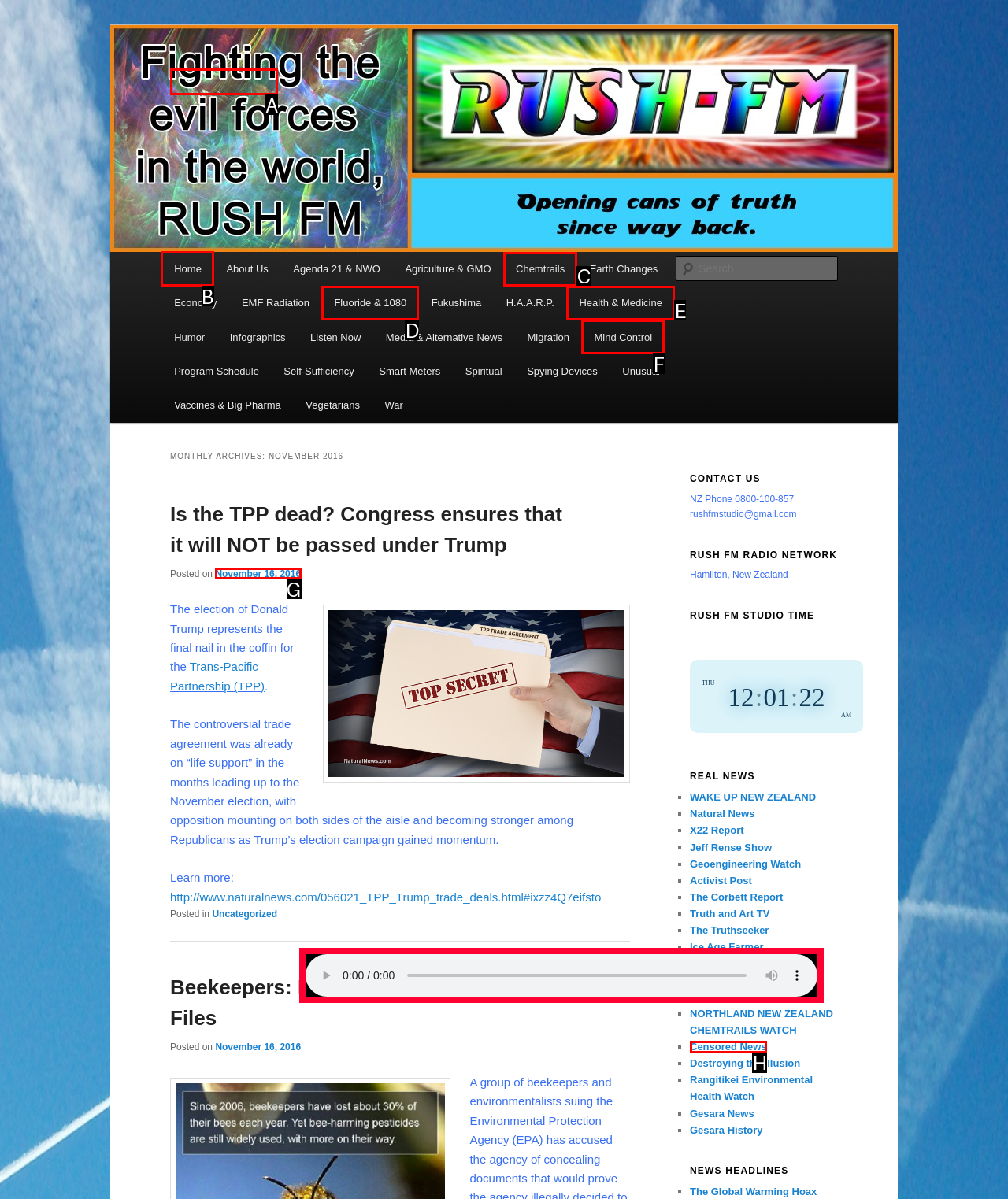Tell me which one HTML element I should click to complete the following task: Check the photo gallery Answer with the option's letter from the given choices directly.

None